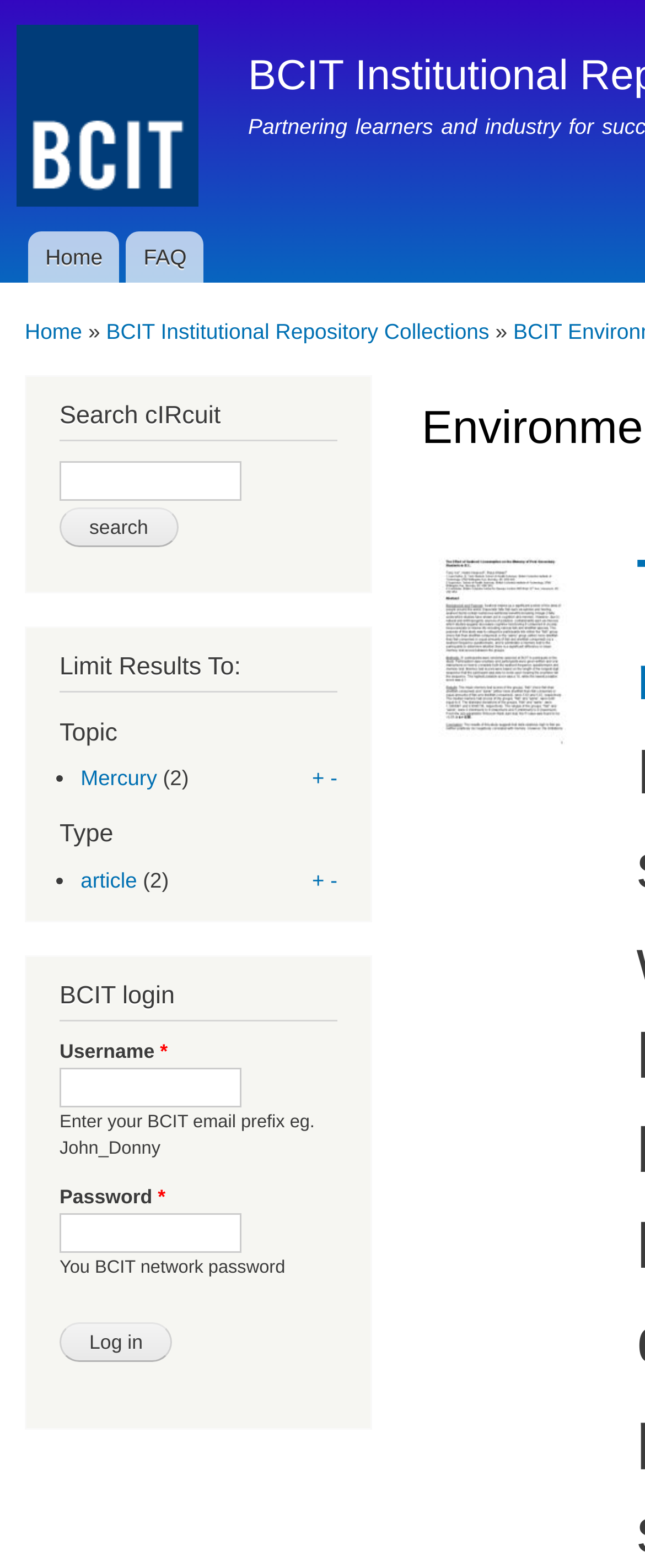What is the purpose of the '+' and '-' links?
Please provide a single word or phrase answer based on the image.

To expand or collapse